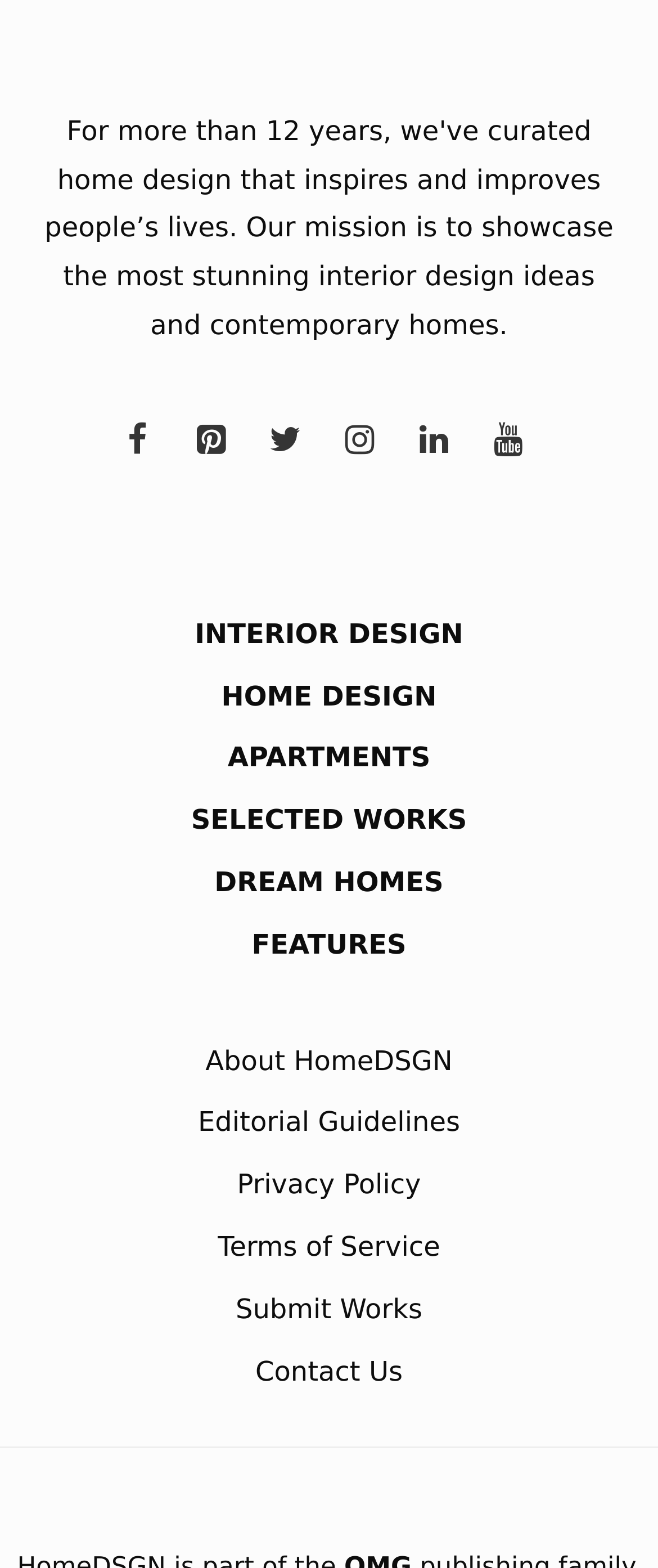Give a succinct answer to this question in a single word or phrase: 
What social media platforms are listed?

Facebook, Pinterest, Twitter, Instagram, LinkedIn, YouTube